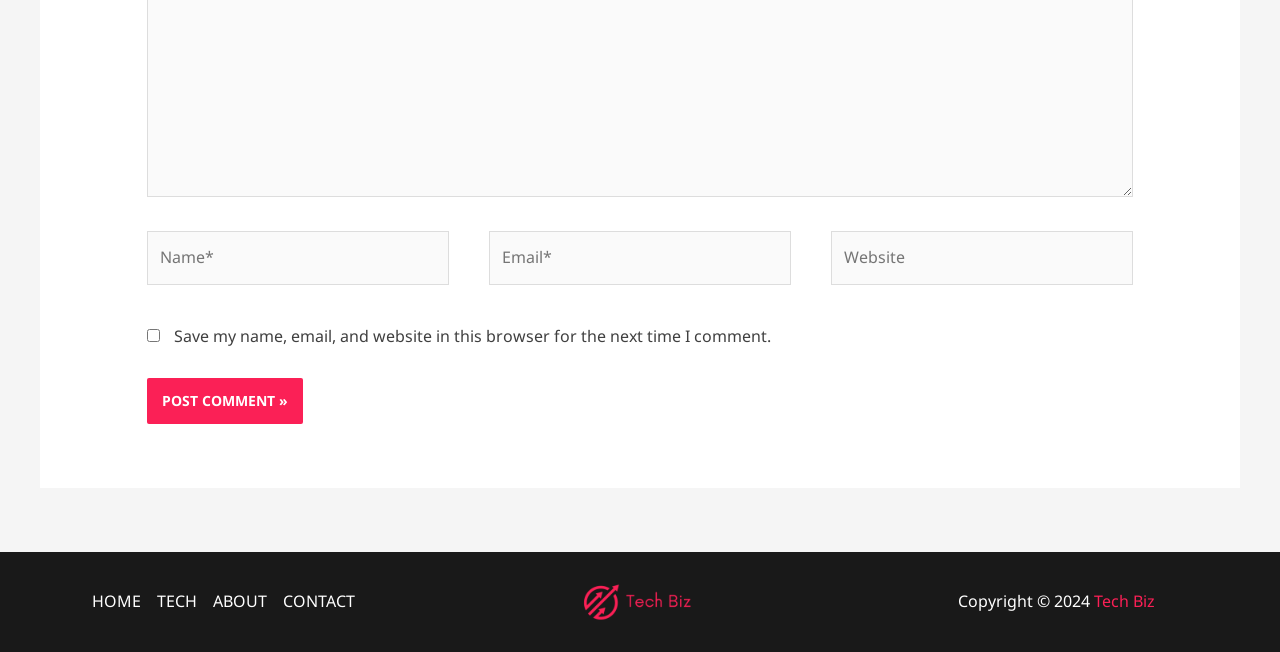What is the copyright year? Based on the screenshot, please respond with a single word or phrase.

2024